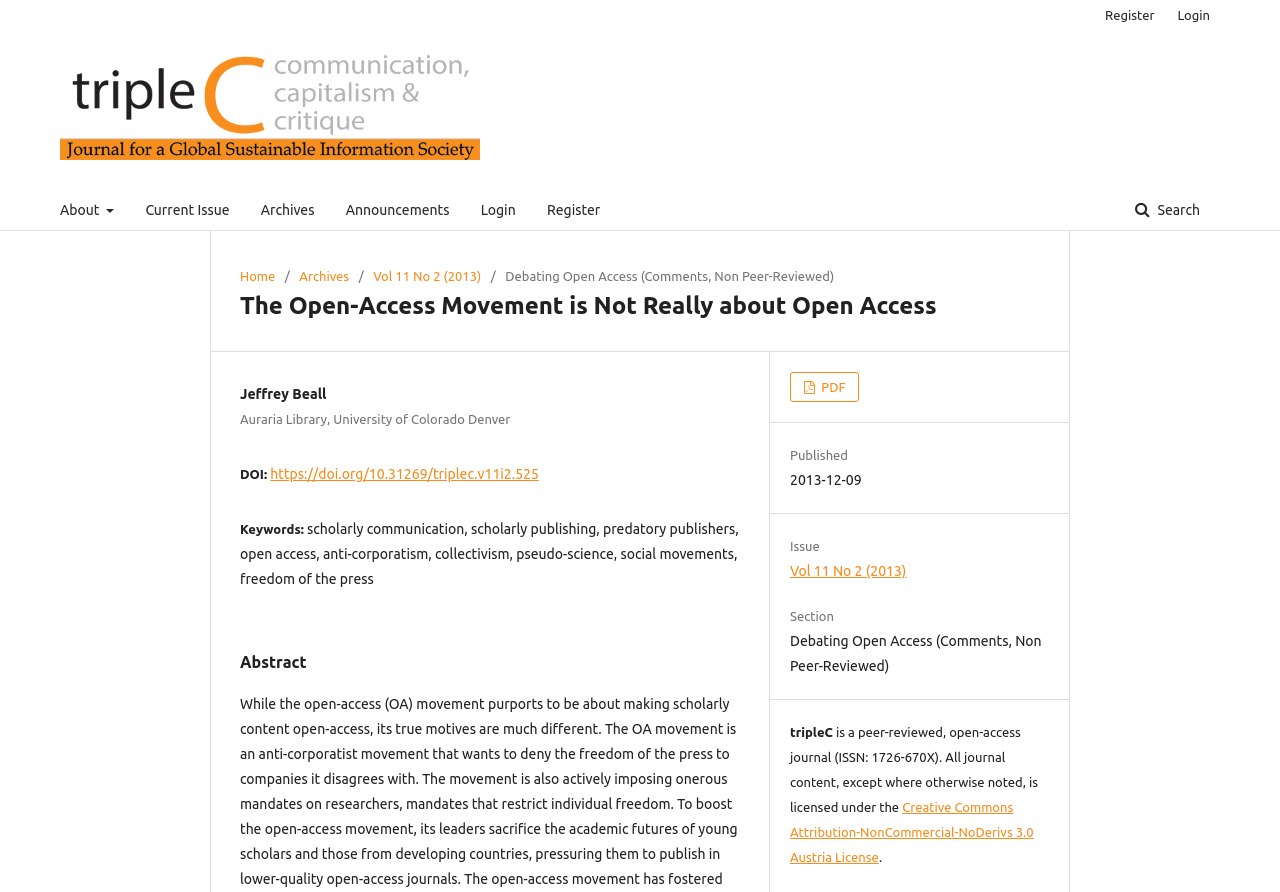Locate the bounding box coordinates of the clickable region necessary to complete the following instruction: "Download the article in PDF format". Provide the coordinates in the format of four float numbers between 0 and 1, i.e., [left, top, right, bottom].

[0.617, 0.417, 0.671, 0.451]